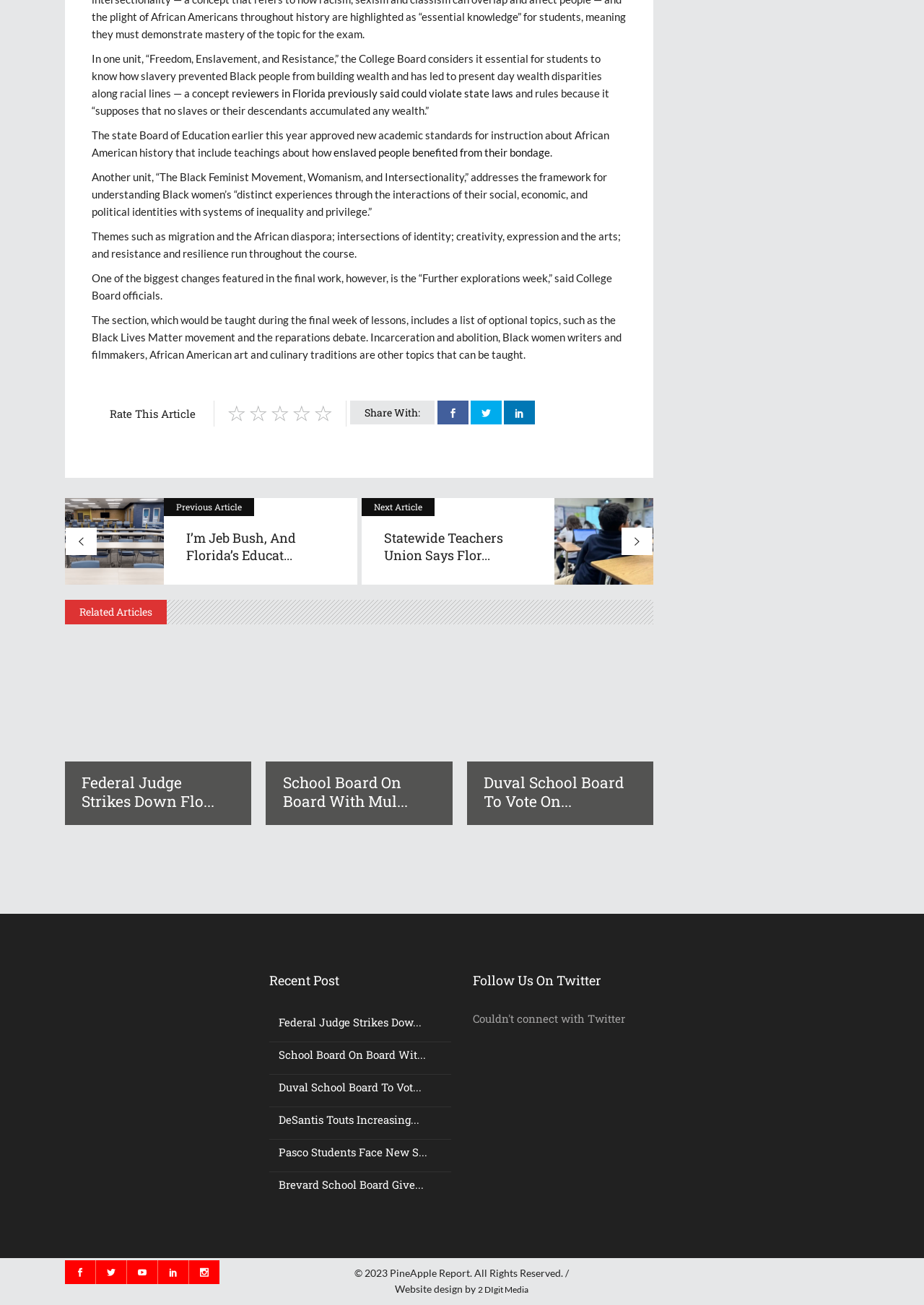Locate the bounding box coordinates of the element's region that should be clicked to carry out the following instruction: "Rate this article". The coordinates need to be four float numbers between 0 and 1, i.e., [left, top, right, bottom].

[0.099, 0.307, 0.232, 0.327]